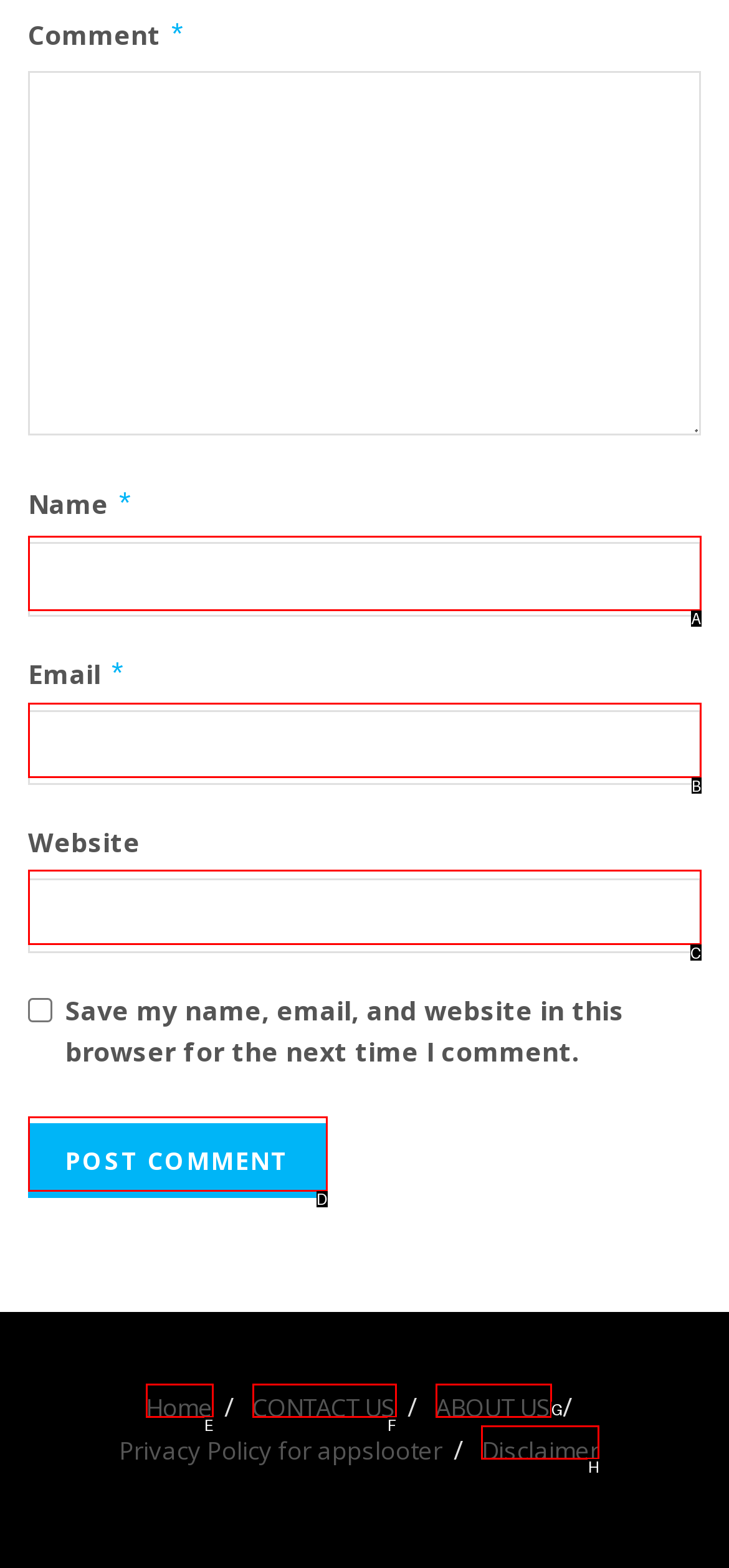Pick the option that best fits the description: Terms of Service. Reply with the letter of the matching option directly.

None